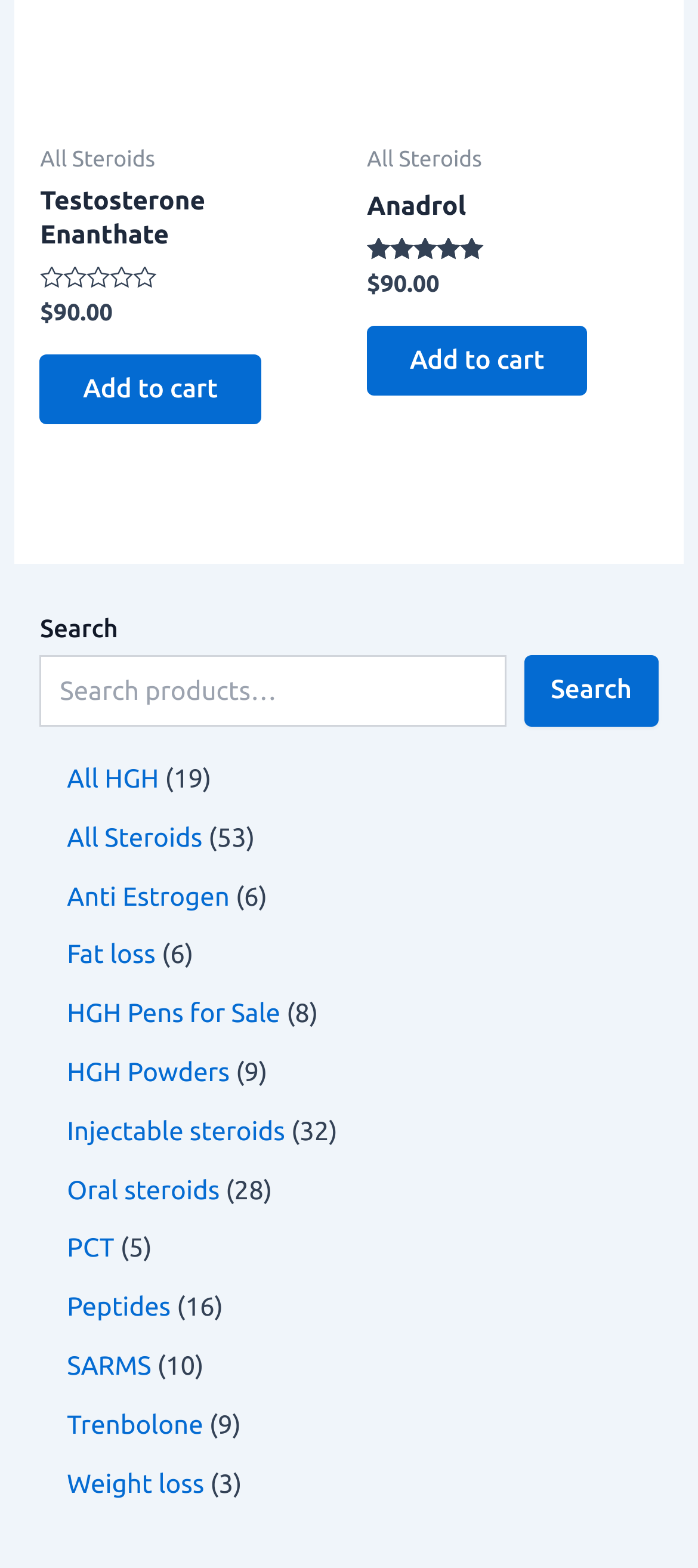Determine the bounding box coordinates for the clickable element to execute this instruction: "Search for a product". Provide the coordinates as four float numbers between 0 and 1, i.e., [left, top, right, bottom].

[0.058, 0.384, 0.942, 0.463]